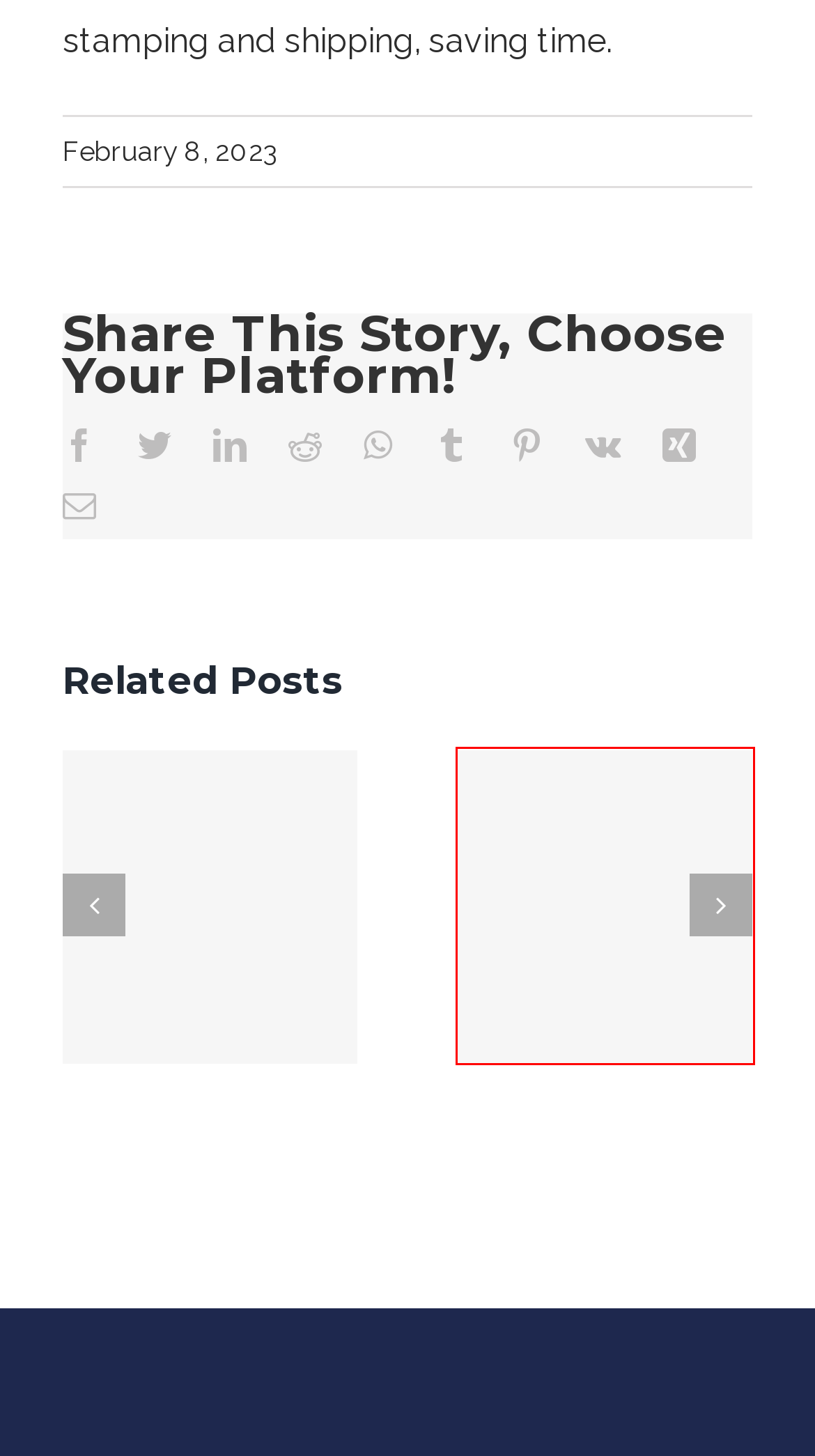Given a screenshot of a webpage with a red bounding box around an element, choose the most appropriate webpage description for the new page displayed after clicking the element within the bounding box. Here are the candidates:
A. Services – Supreme MFD
B. Supreme MFD – Your Smart Investor
C. Best IT Company in Surat | IT Software Company in Surat
D. Contact Us – Supreme MFD
E. Bei XING anmelden
F. The Benefits of Computer Networks – Supreme MFD
G. What to Look for in a VDR Software Review – Supreme MFD
H. How to Make the Most of a Data Storage Room – Supreme MFD

F